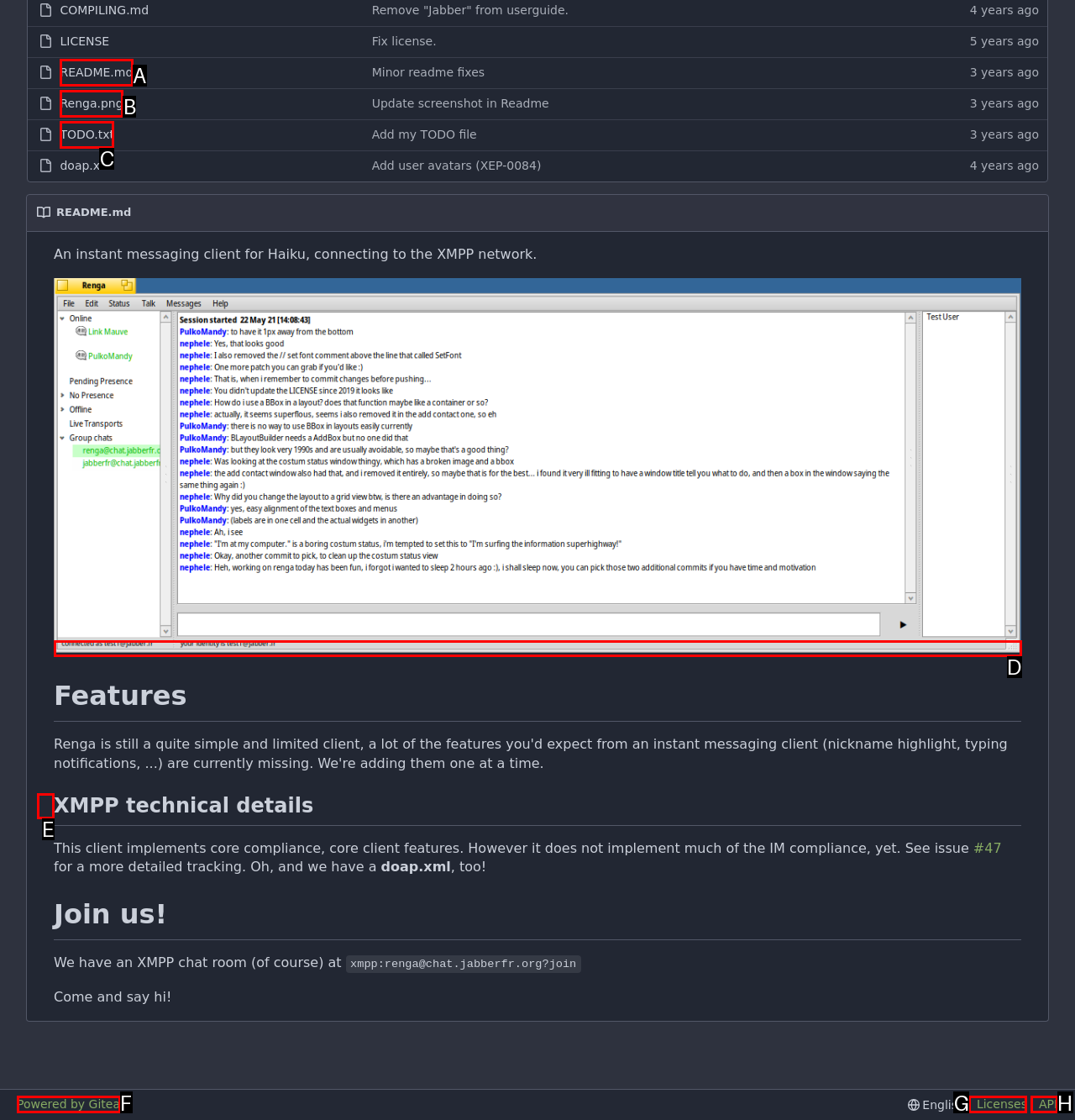From the choices provided, which HTML element best fits the description: parent_node: XMPP technical details? Answer with the appropriate letter.

E